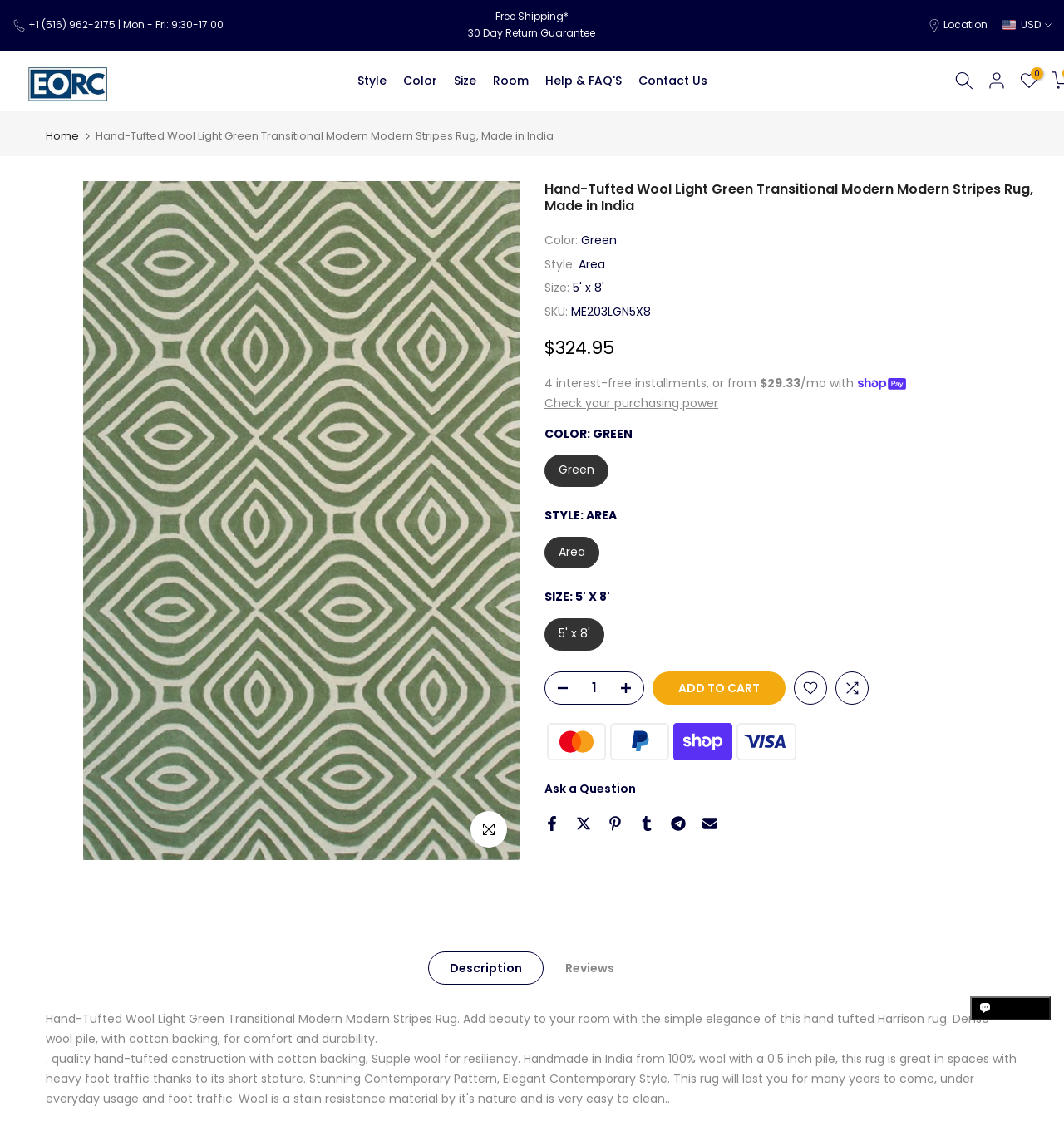Locate the bounding box coordinates of the area to click to fulfill this instruction: "Call customer service". The bounding box should be presented as four float numbers between 0 and 1, in the order [left, top, right, bottom].

[0.027, 0.016, 0.109, 0.028]